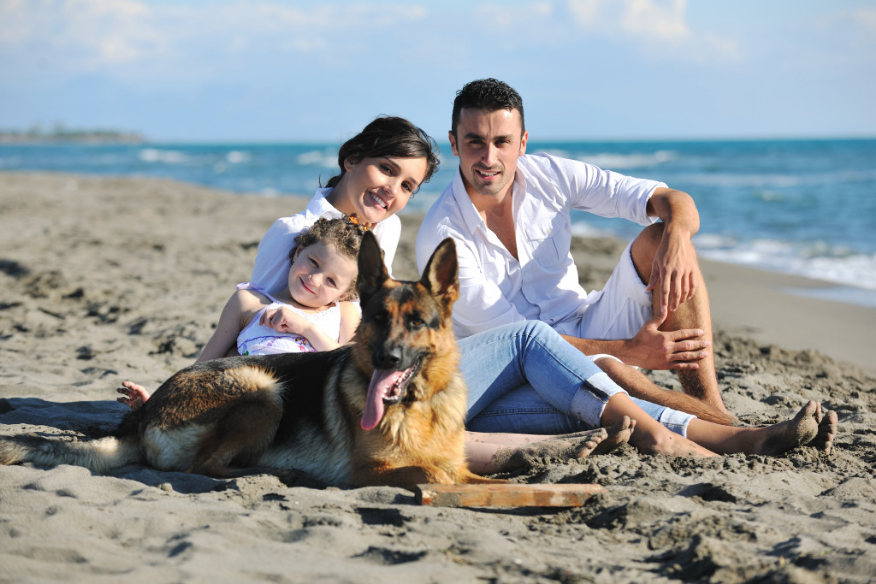Formulate a detailed description of the image content.

The image depicts a joyful family enjoying a day at the beach, capturing a lovely moment together. The scene features a woman and a man sitting comfortably on the sandy shore, with the woman smiling at the camera while holding a young girl. The girl, in a playful pose, leans forward, creating a delightful family dynamic. In front of them, their German Shepherd dog sits with its tongue out, looking content and playful. The backdrop showcases a beautiful blue sea under a clear sky, highlighting a perfect day for a beach outing. This heartwarming image illustrates the bond between family members and their furry friend, making it a fitting representation for tips on preparing pets for travel, specifically road trips.